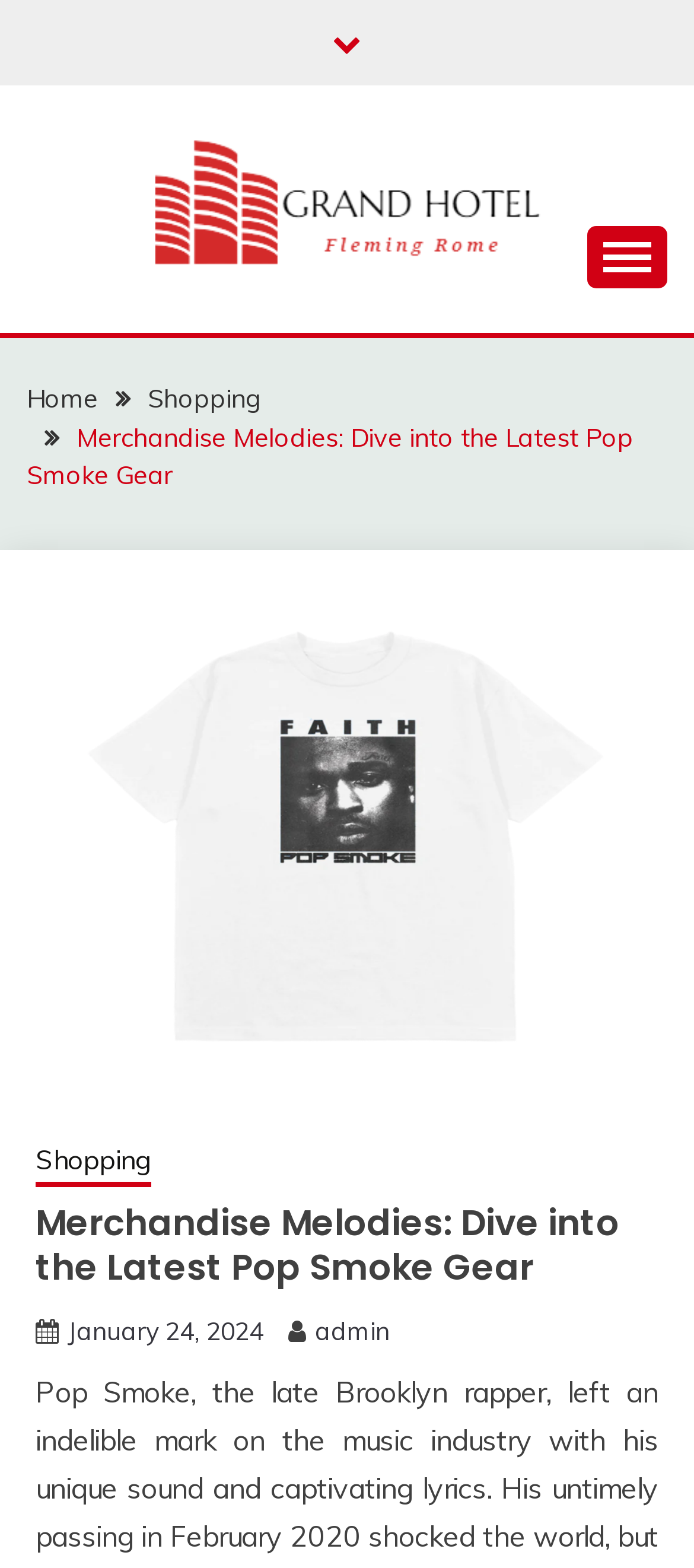Bounding box coordinates are specified in the format (top-left x, top-left y, bottom-right x, bottom-right y). All values are floating point numbers bounded between 0 and 1. Please provide the bounding box coordinate of the region this sentence describes: Shopping

[0.213, 0.244, 0.377, 0.265]